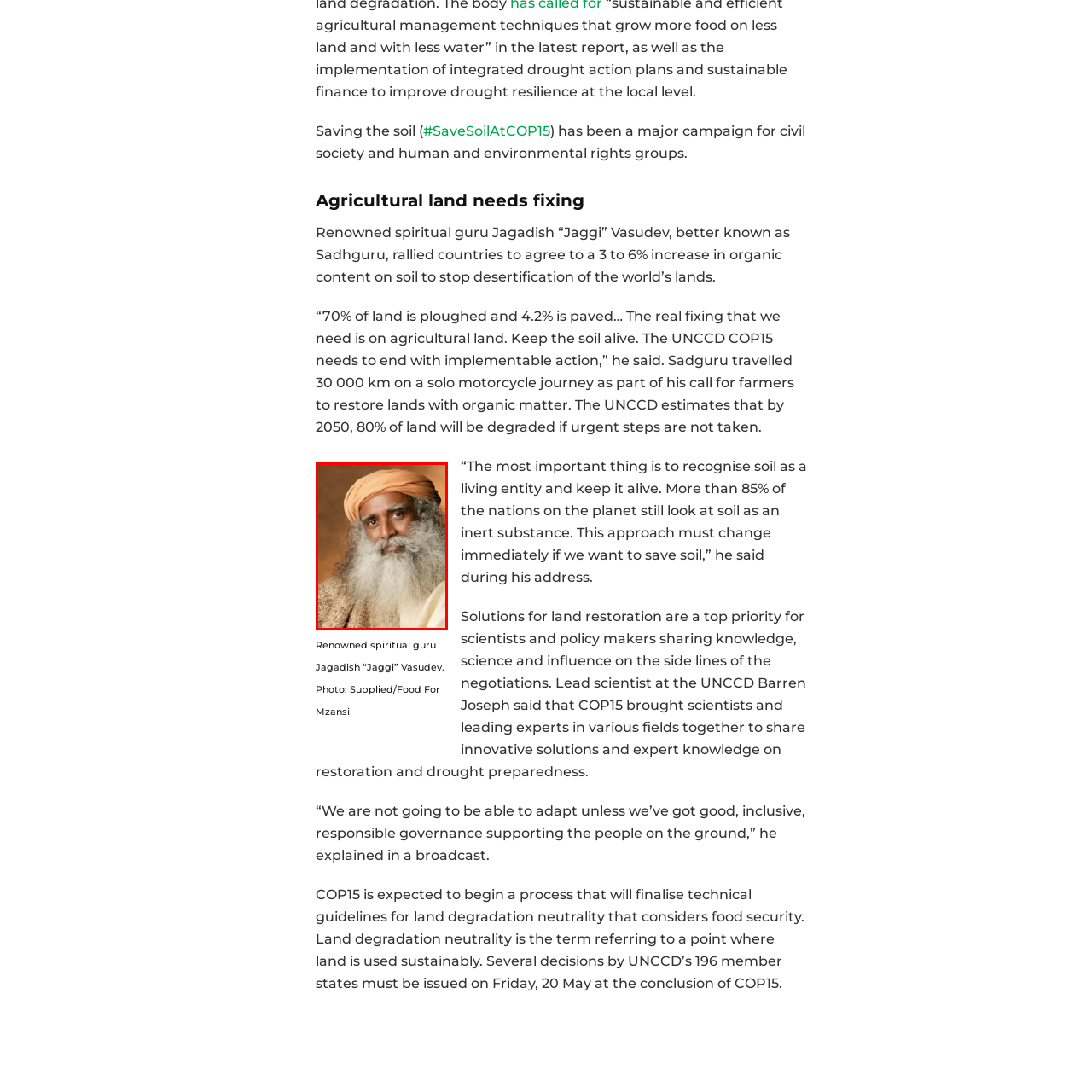Direct your attention to the part of the image marked by the red boundary and give a detailed response to the following question, drawing from the image: What is Sadhguru advocating for?

Sadhguru embodies a powerful presence advocating for environmental and human rights, as mentioned in the caption, which highlights his commitment to these causes.